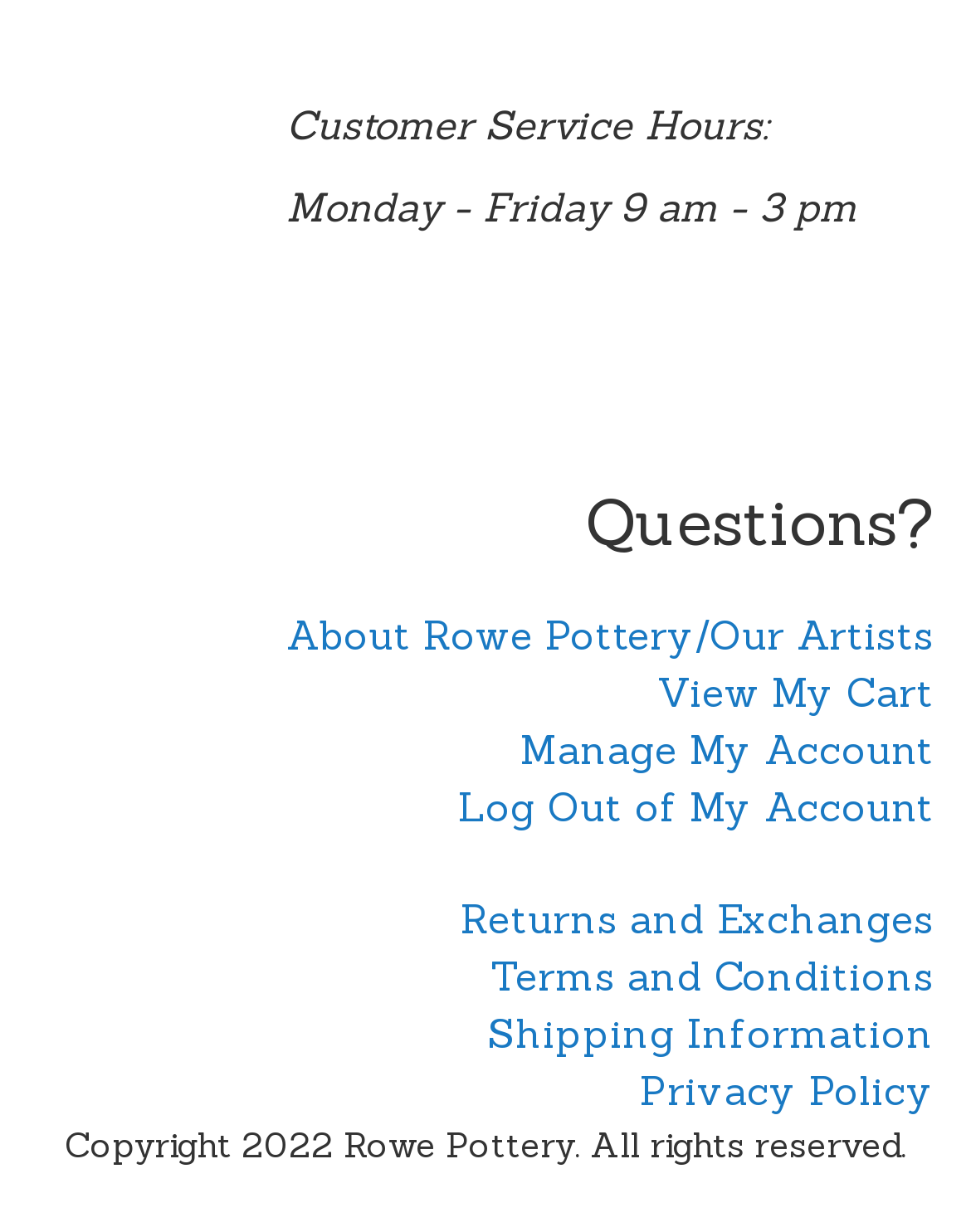Please identify the bounding box coordinates of the element's region that needs to be clicked to fulfill the following instruction: "Log out of my account". The bounding box coordinates should consist of four float numbers between 0 and 1, i.e., [left, top, right, bottom].

[0.472, 0.634, 0.962, 0.674]